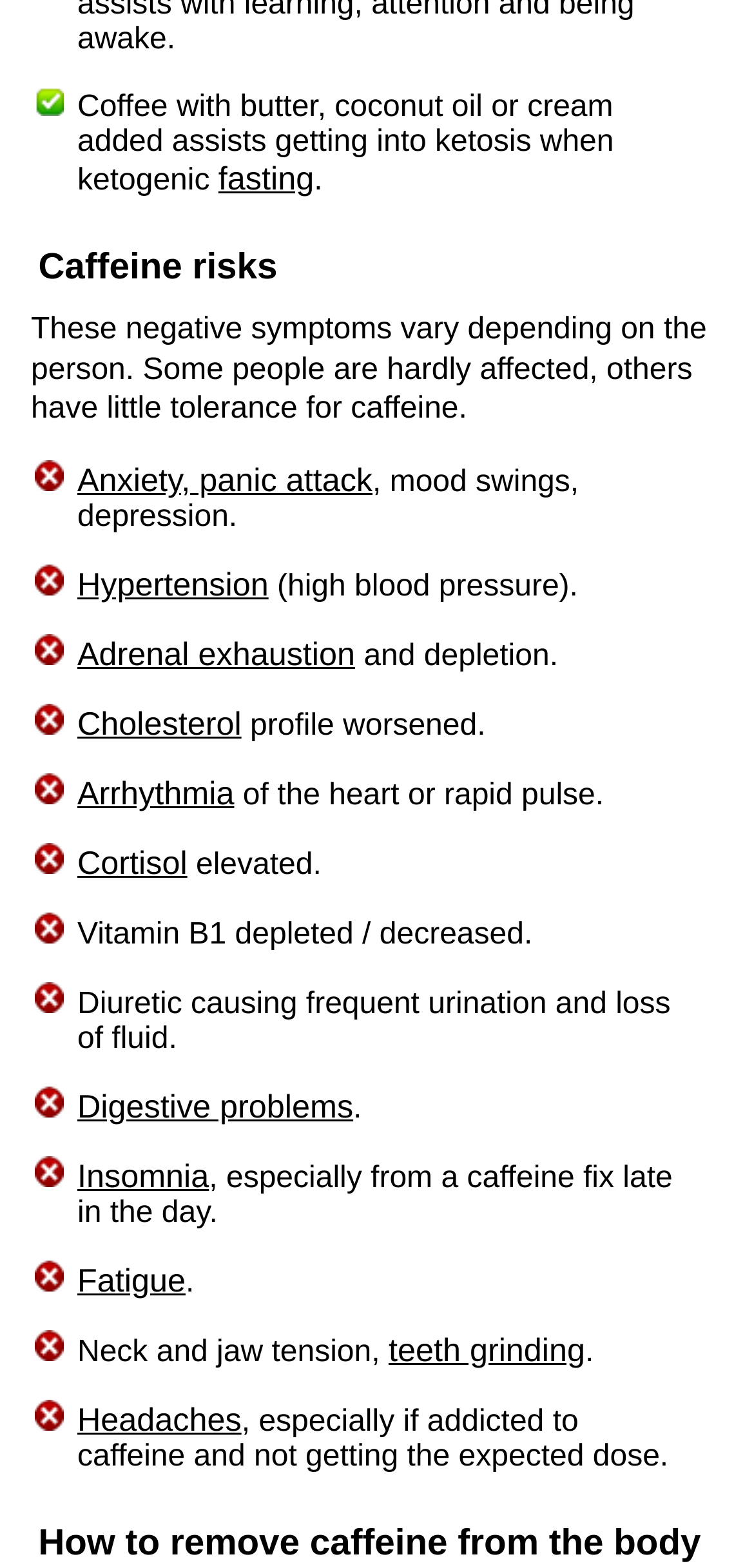Locate the bounding box coordinates of the element that should be clicked to fulfill the instruction: "Call the phone number 303.733.0404".

None